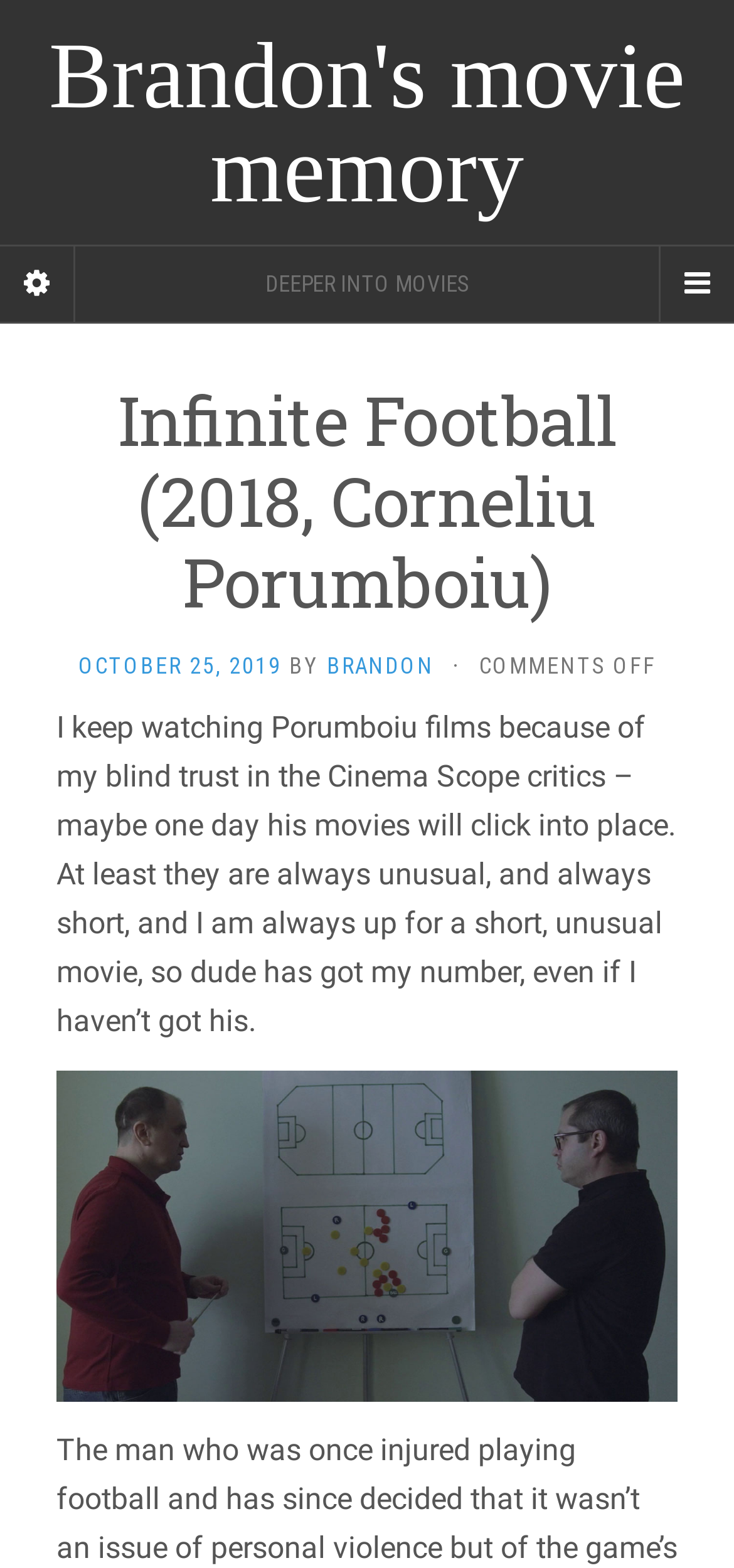Your task is to extract the text of the main heading from the webpage.

Brandon's movie memory